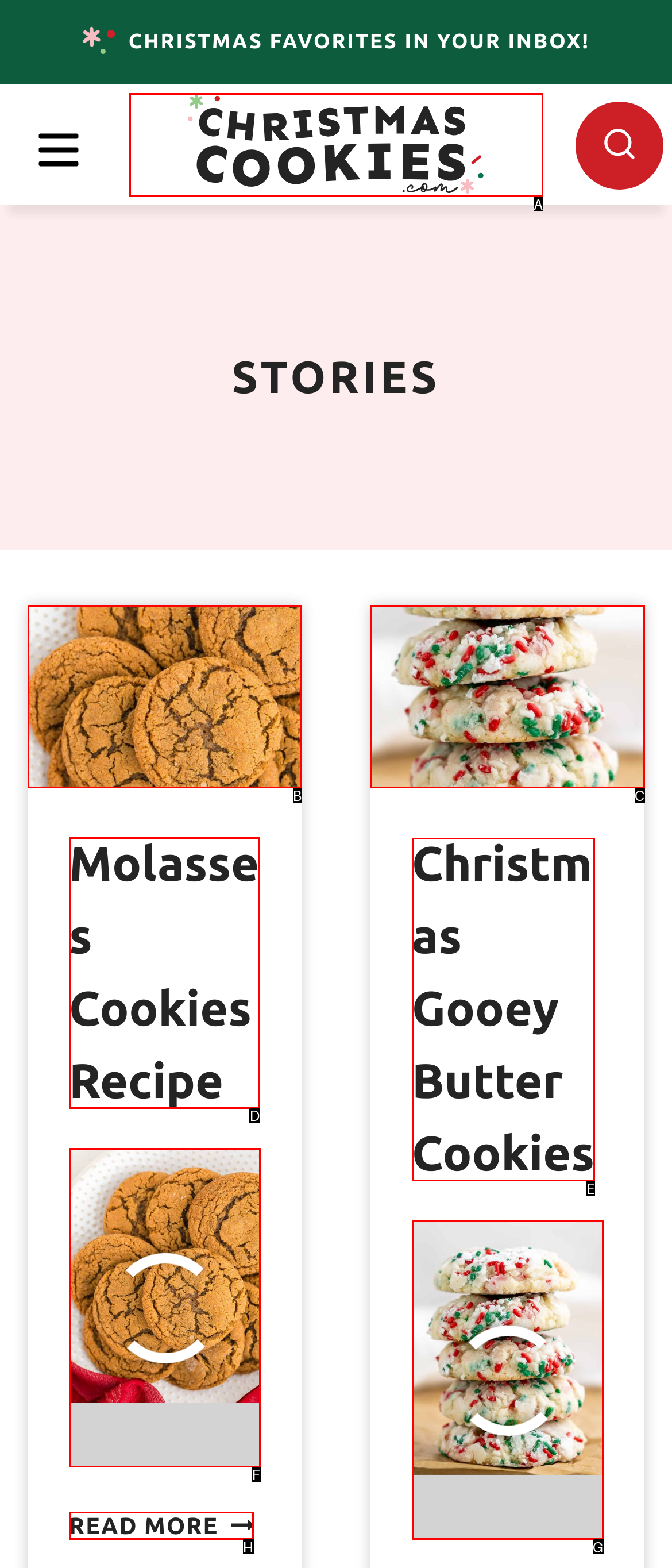For the task: contact institute via email, specify the letter of the option that should be clicked. Answer with the letter only.

None